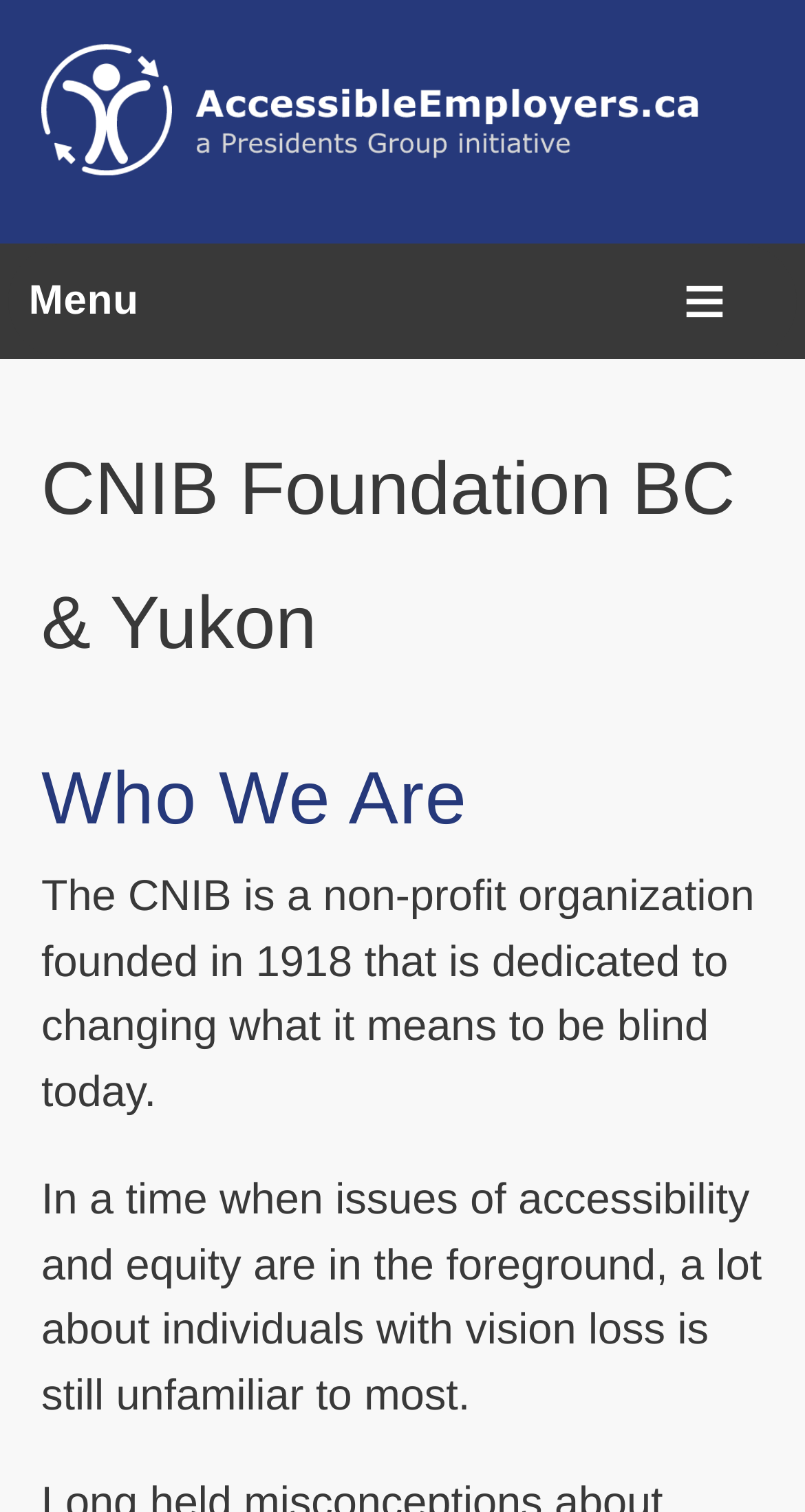Please answer the following question using a single word or phrase: 
What is the current focus of society?

Accessibility and equity